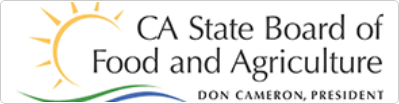Provide a brief response to the question using a single word or phrase: 
Who is the leader of the California State Board of Food and Agriculture?

Don Cameron